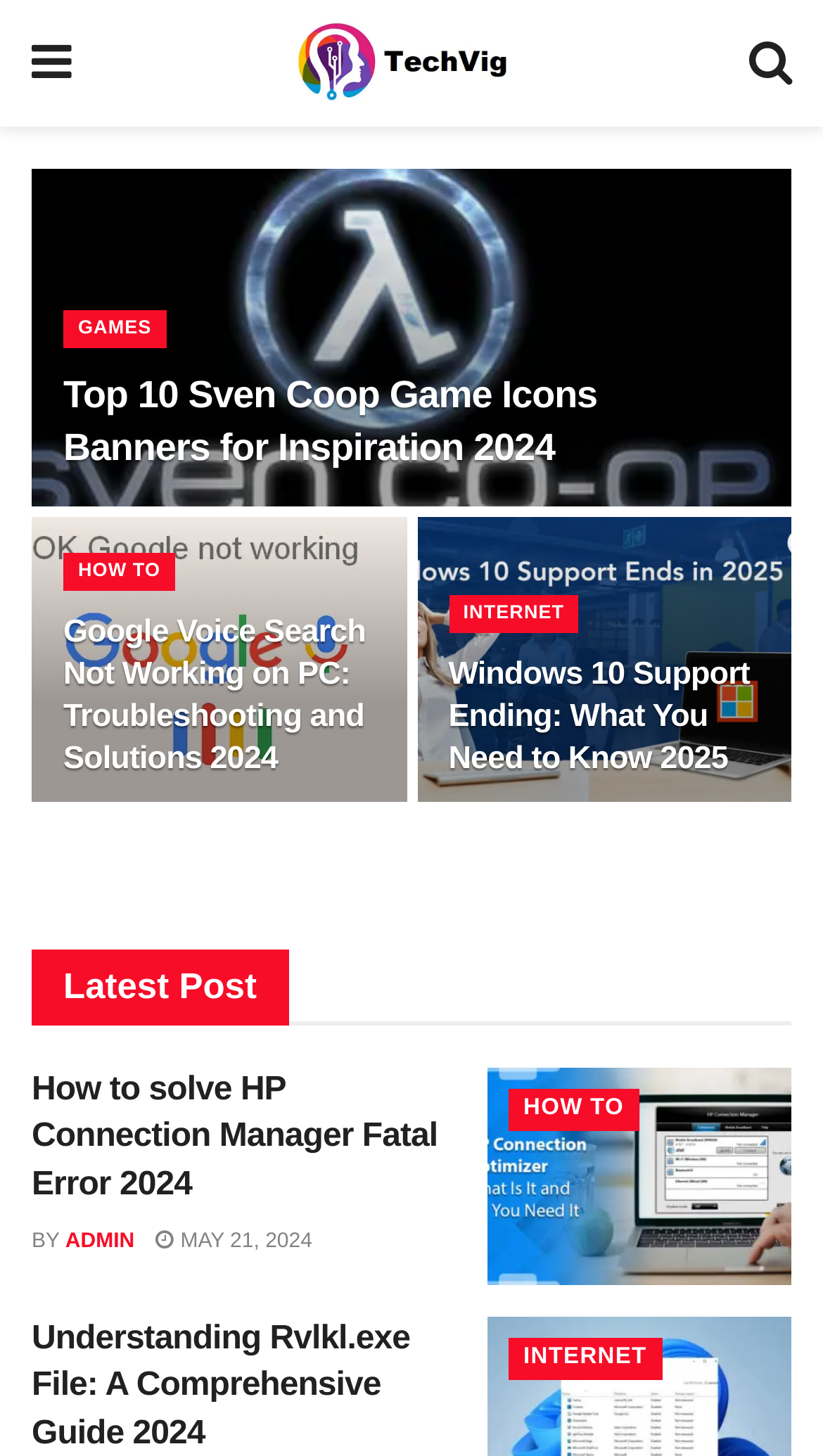Pinpoint the bounding box coordinates of the element you need to click to execute the following instruction: "Read the article 'Top 10 Sven Coop Game Icons Banners for Inspiration 2024'". The bounding box should be represented by four float numbers between 0 and 1, in the format [left, top, right, bottom].

[0.077, 0.253, 0.796, 0.326]